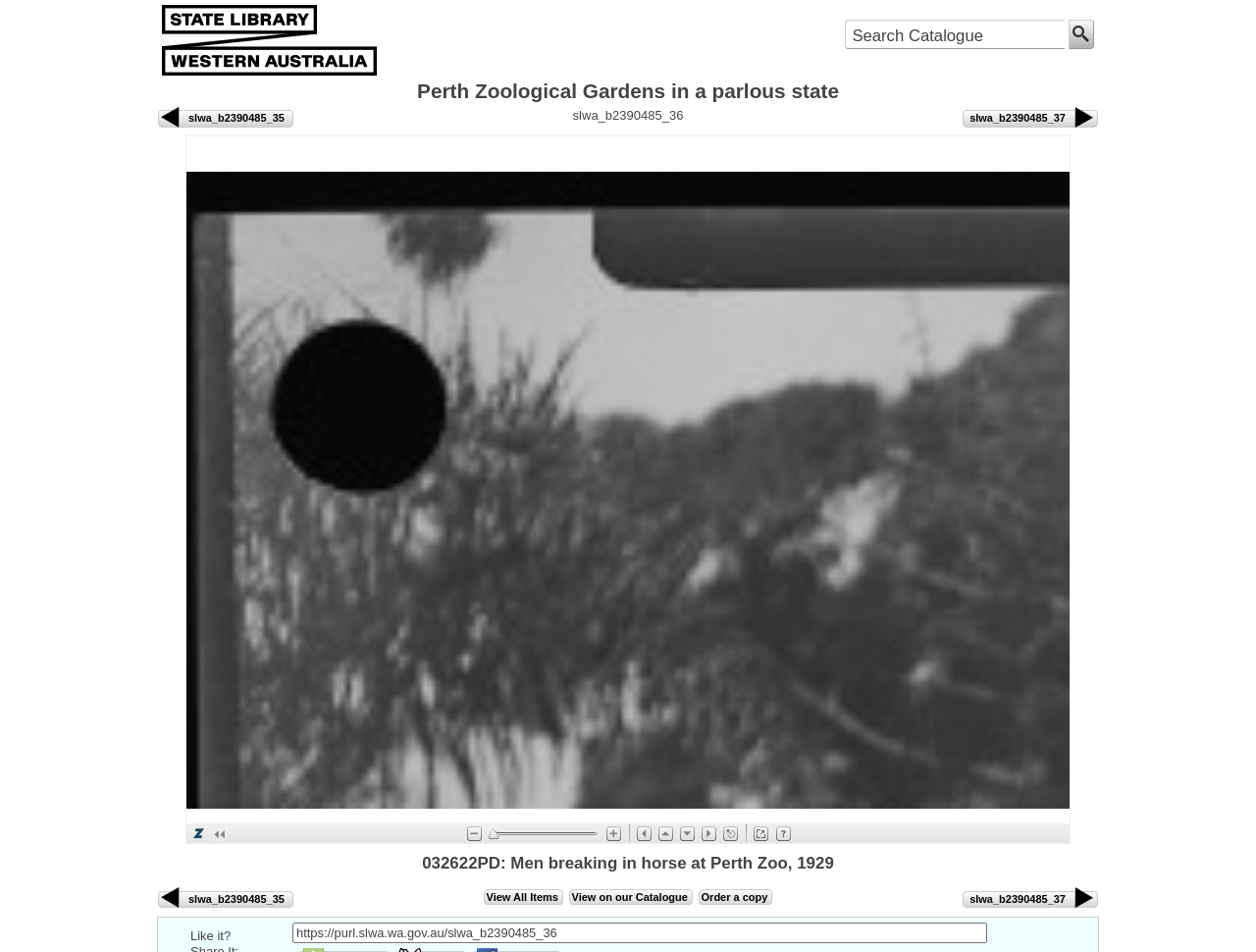Using the details in the image, give a detailed response to the question below:
What can be done with the image?

Based on the links provided on the webpage, I can see an option to 'Order a copy' of the image, which suggests that one of the actions that can be done with the image is to order a copy of it.